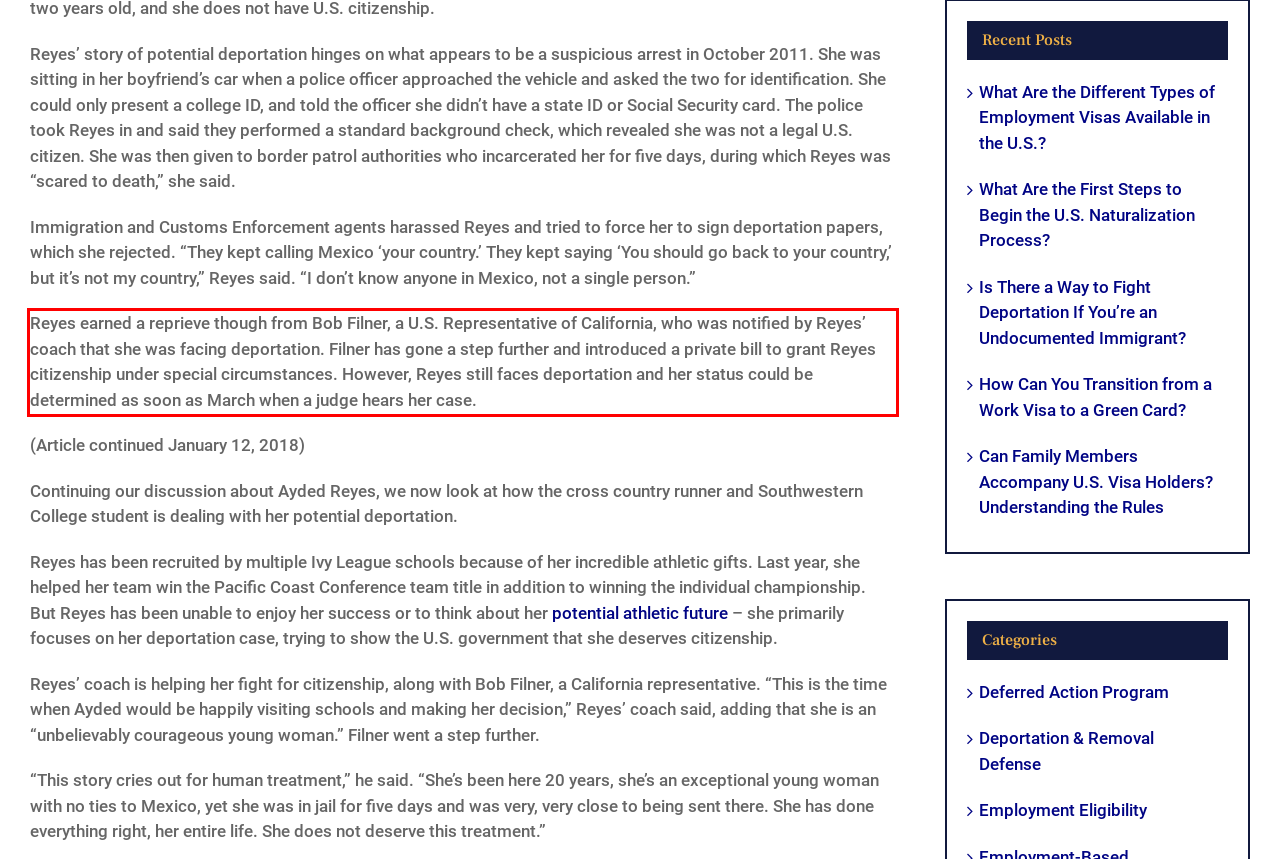Identify the text inside the red bounding box in the provided webpage screenshot and transcribe it.

Reyes earned a reprieve though from Bob Filner, a U.S. Representative of California, who was notified by Reyes’ coach that she was facing deportation. Filner has gone a step further and introduced a private bill to grant Reyes citizenship under special circumstances. However, Reyes still faces deportation and her status could be determined as soon as March when a judge hears her case.